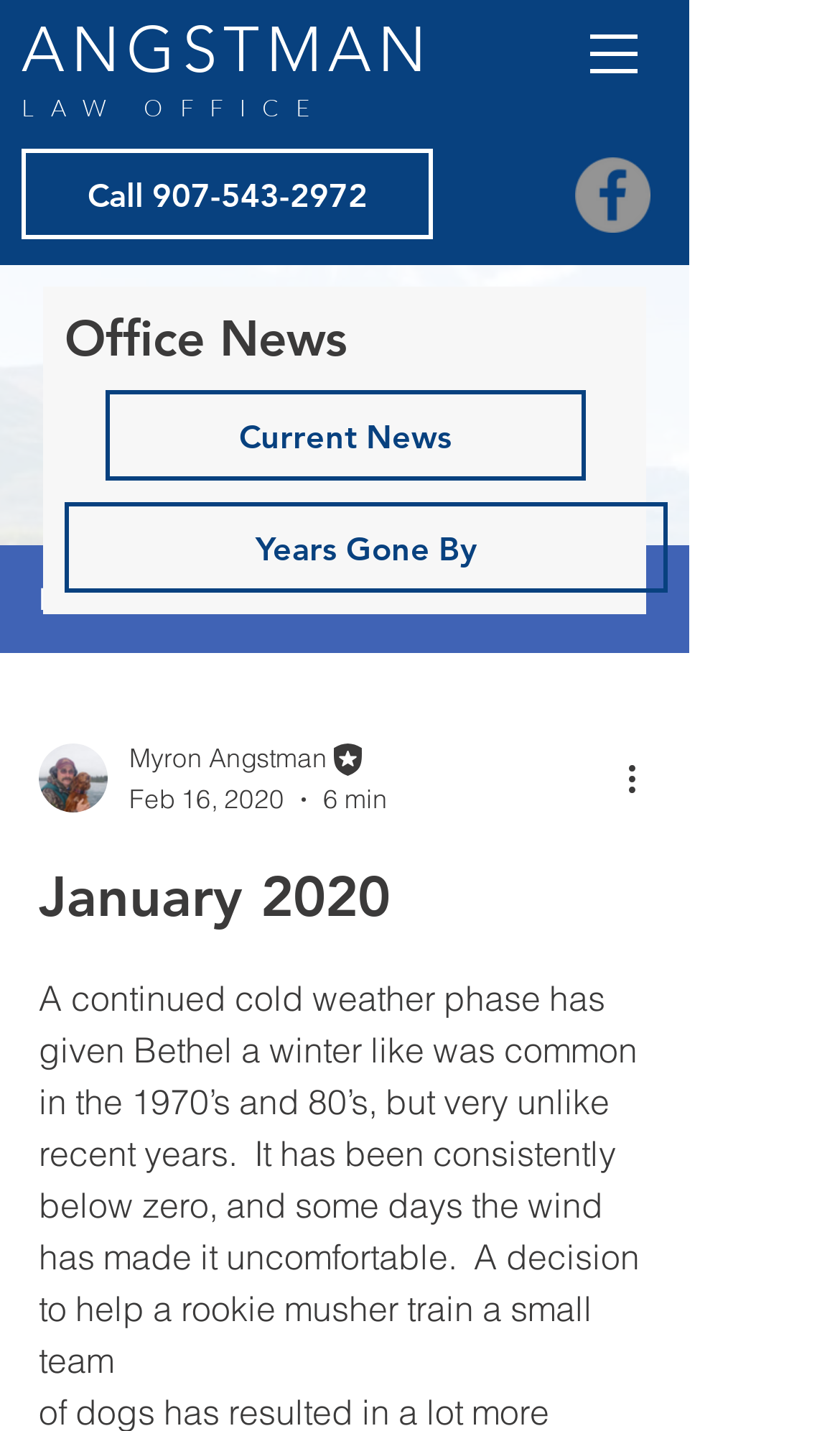Look at the image and answer the question in detail:
How long does it take to read the post?

I found the answer by looking at the generic element with the text '6 min', which suggests that it is the time it takes to read the post.